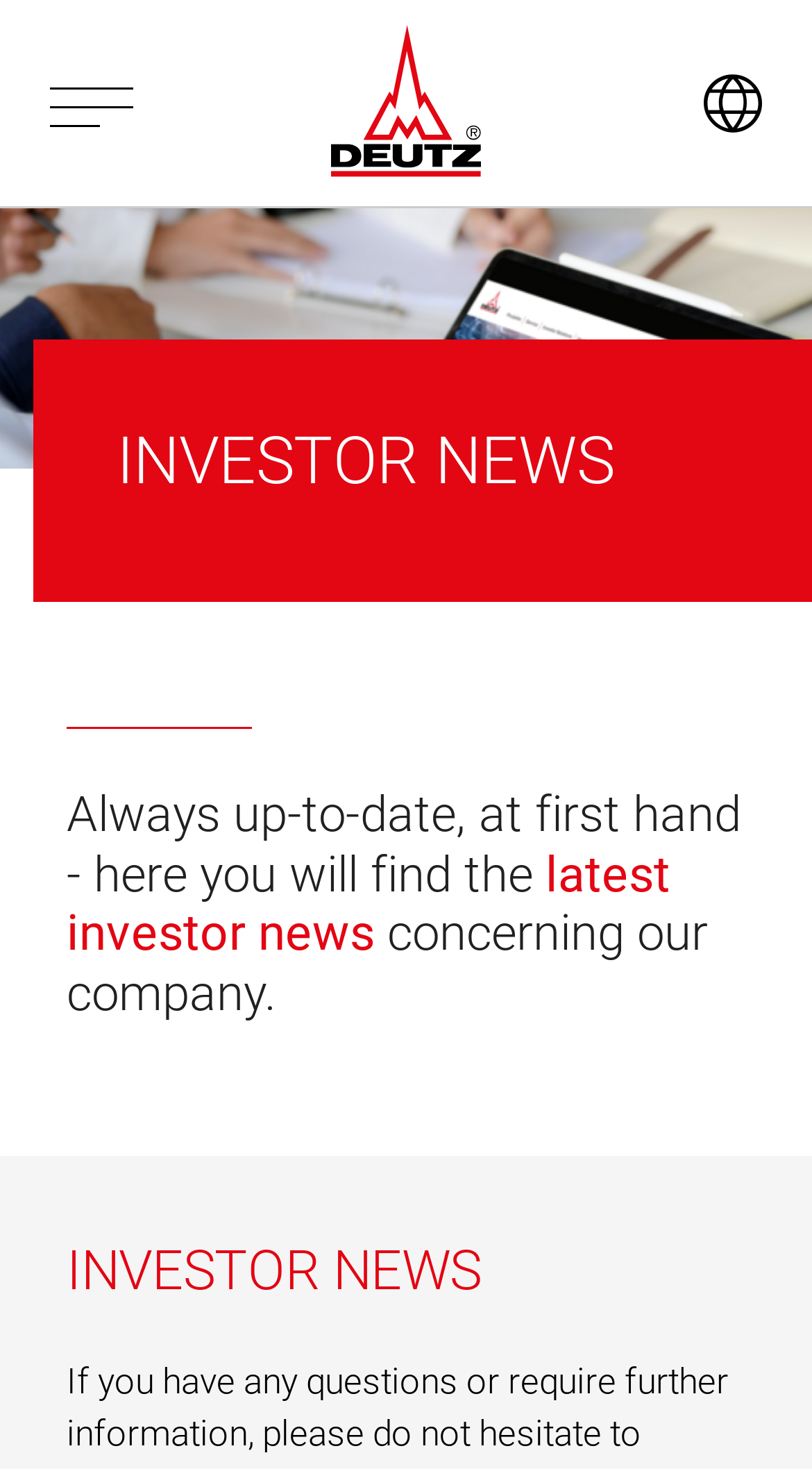Analyze the image and give a detailed response to the question:
What is the purpose of the button with '' icon?

The button with the '' icon is located at the top right corner of the webpage, and it has a popup menu. Therefore, its purpose is to toggle the menu.